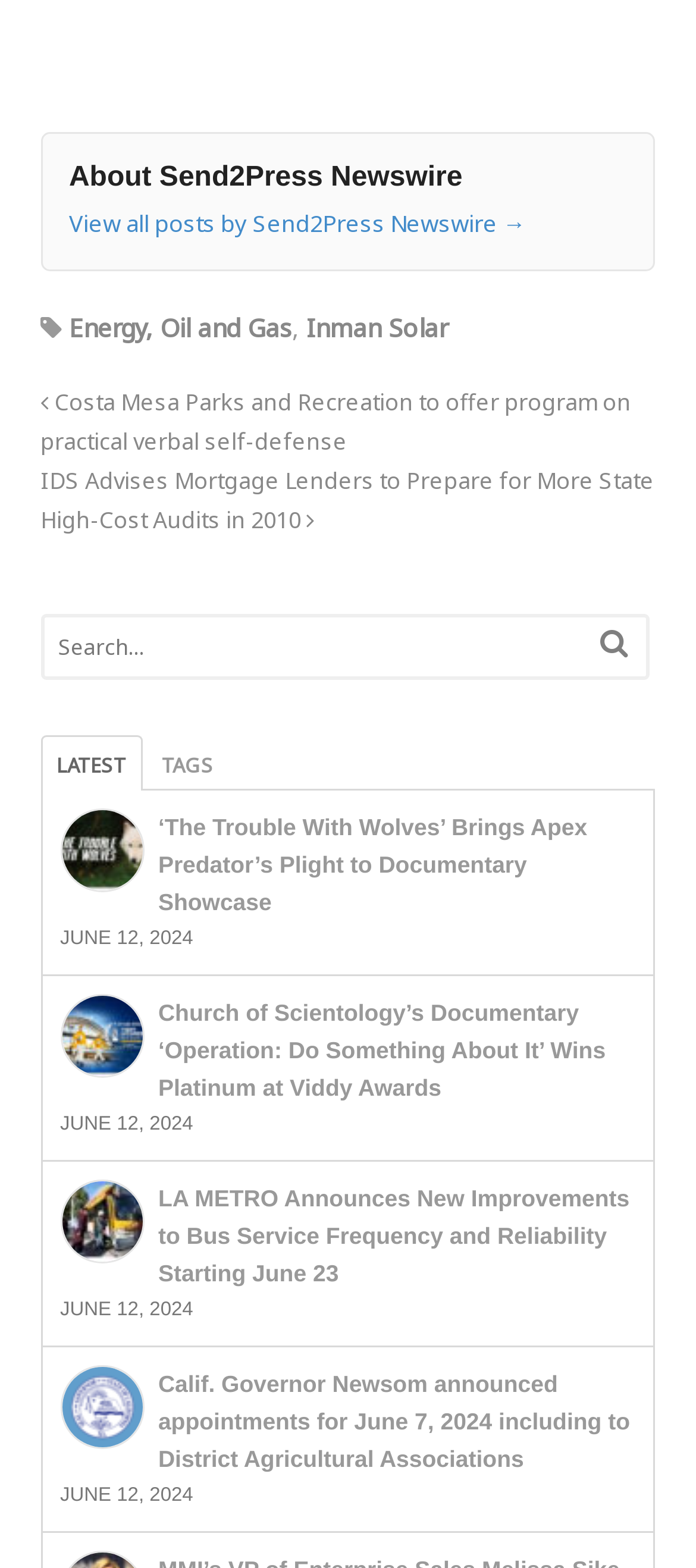Find the bounding box coordinates of the area that needs to be clicked in order to achieve the following instruction: "Search for something". The coordinates should be specified as four float numbers between 0 and 1, i.e., [left, top, right, bottom].

[0.063, 0.394, 0.84, 0.432]